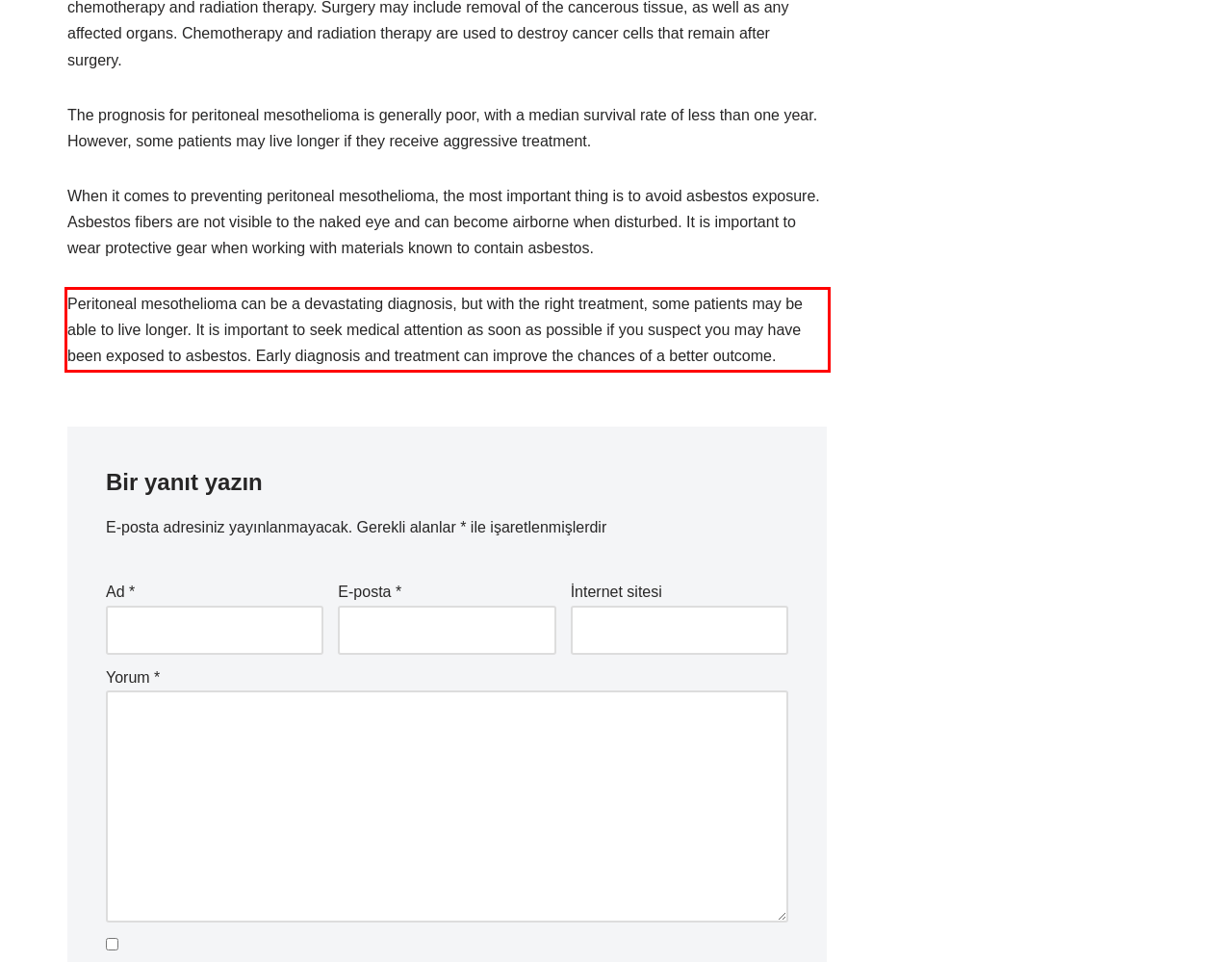Analyze the webpage screenshot and use OCR to recognize the text content in the red bounding box.

Peritoneal mesothelioma can be a devastating diagnosis, but with the right treatment, some patients may be able to live longer. It is important to seek medical attention as soon as possible if you suspect you may have been exposed to asbestos. Early diagnosis and treatment can improve the chances of a better outcome.